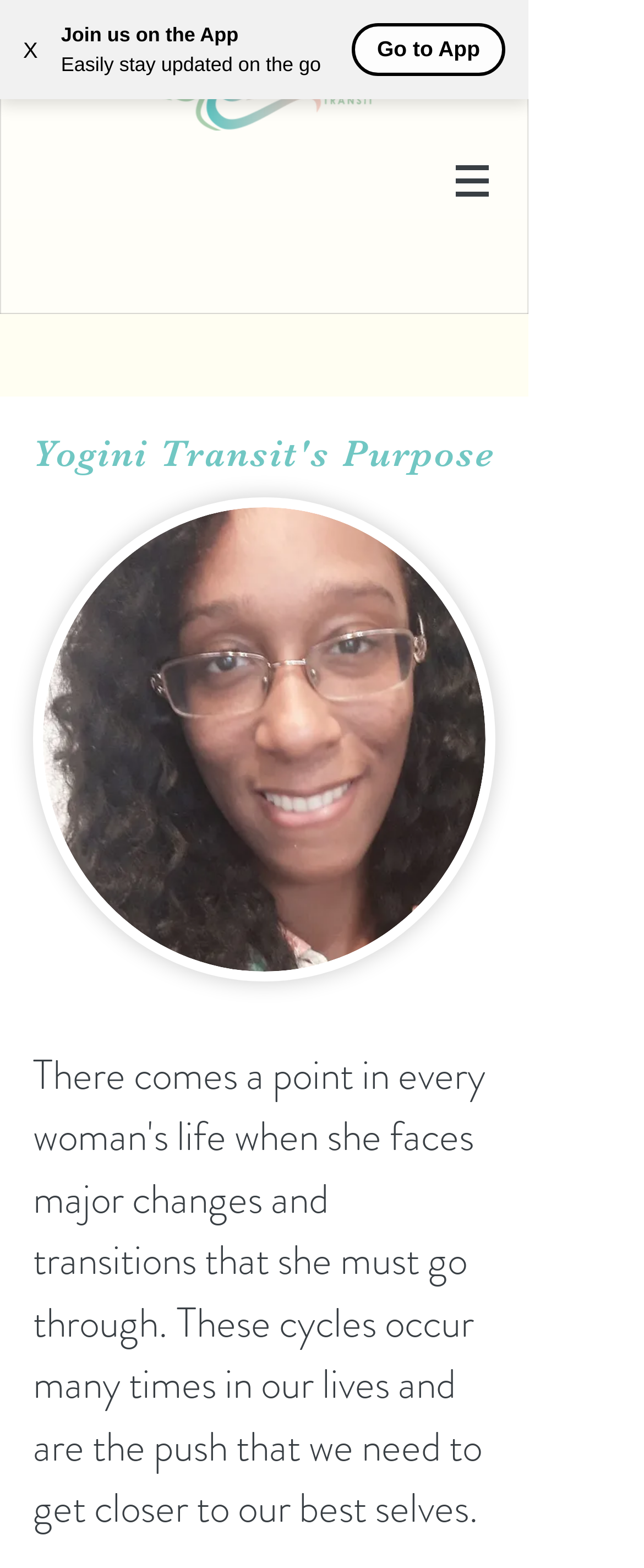Describe the webpage in detail, including text, images, and layout.

The webpage is about Yogini Transit, with a prominent logo at the top center of the page. At the top right corner, there is a button with an "X" label, likely used for closing a section or a popup. Below the logo, there are three lines of text: "Join us on the App", "Easily stay updated on the go", and "Go to App", which suggest that the app is a key part of Yogini Transit's service.

On the top right side, there is a navigation menu labeled "Site", which has a dropdown menu indicated by an icon. Below the navigation menu, the main content of the page begins, with a heading "Yogini Transit's Purpose" that spans almost the entire width of the page. 

Below the heading, there is a large image, likely a personal photo, that takes up most of the page's width. The image is positioned slightly to the left of center, leaving some space on the right side. Overall, the webpage has a simple and clean layout, with a focus on promoting the app and introducing the purpose of Yogini Transit.